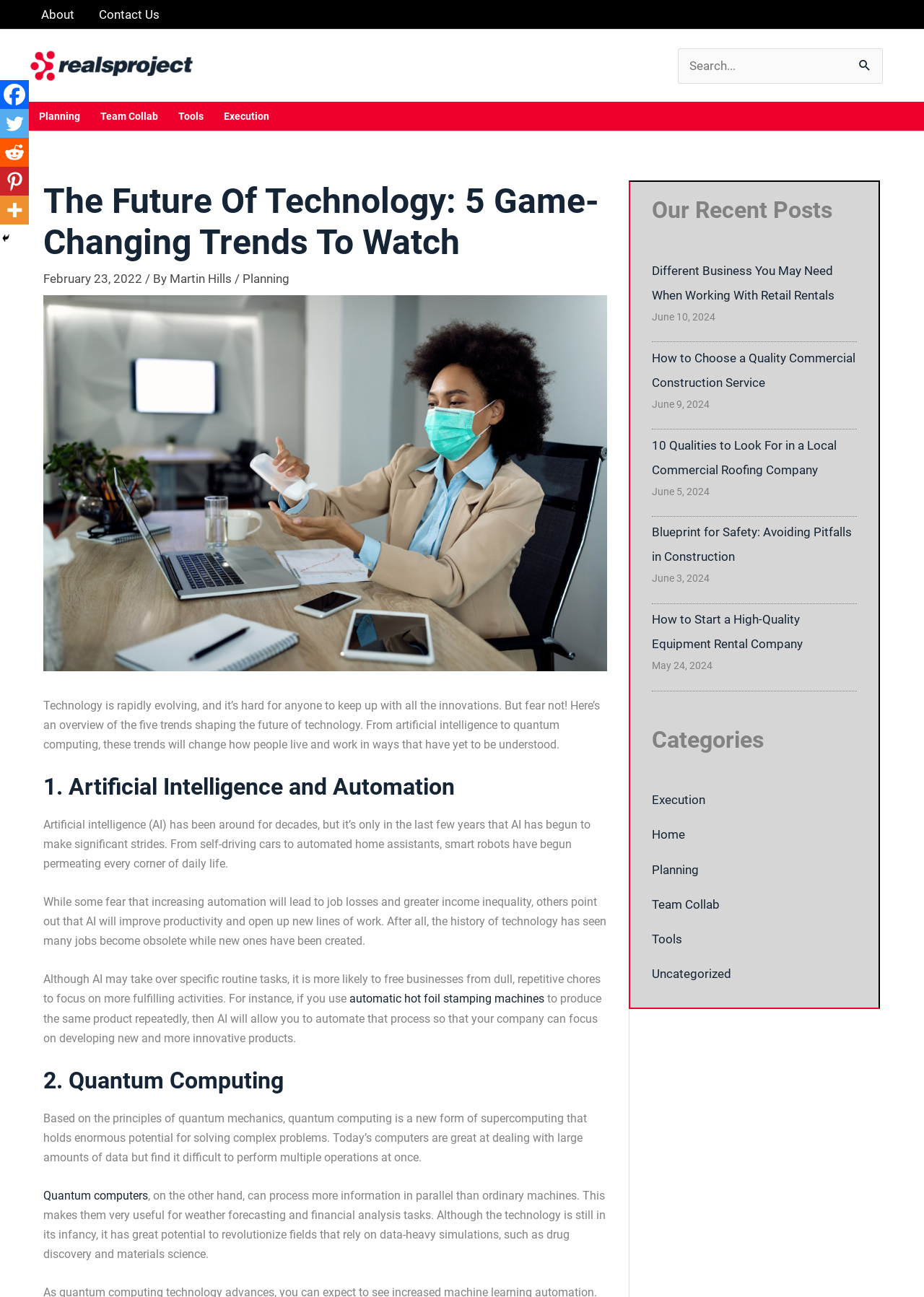Find the bounding box coordinates of the area to click in order to follow the instruction: "Search for something".

[0.734, 0.037, 0.955, 0.064]